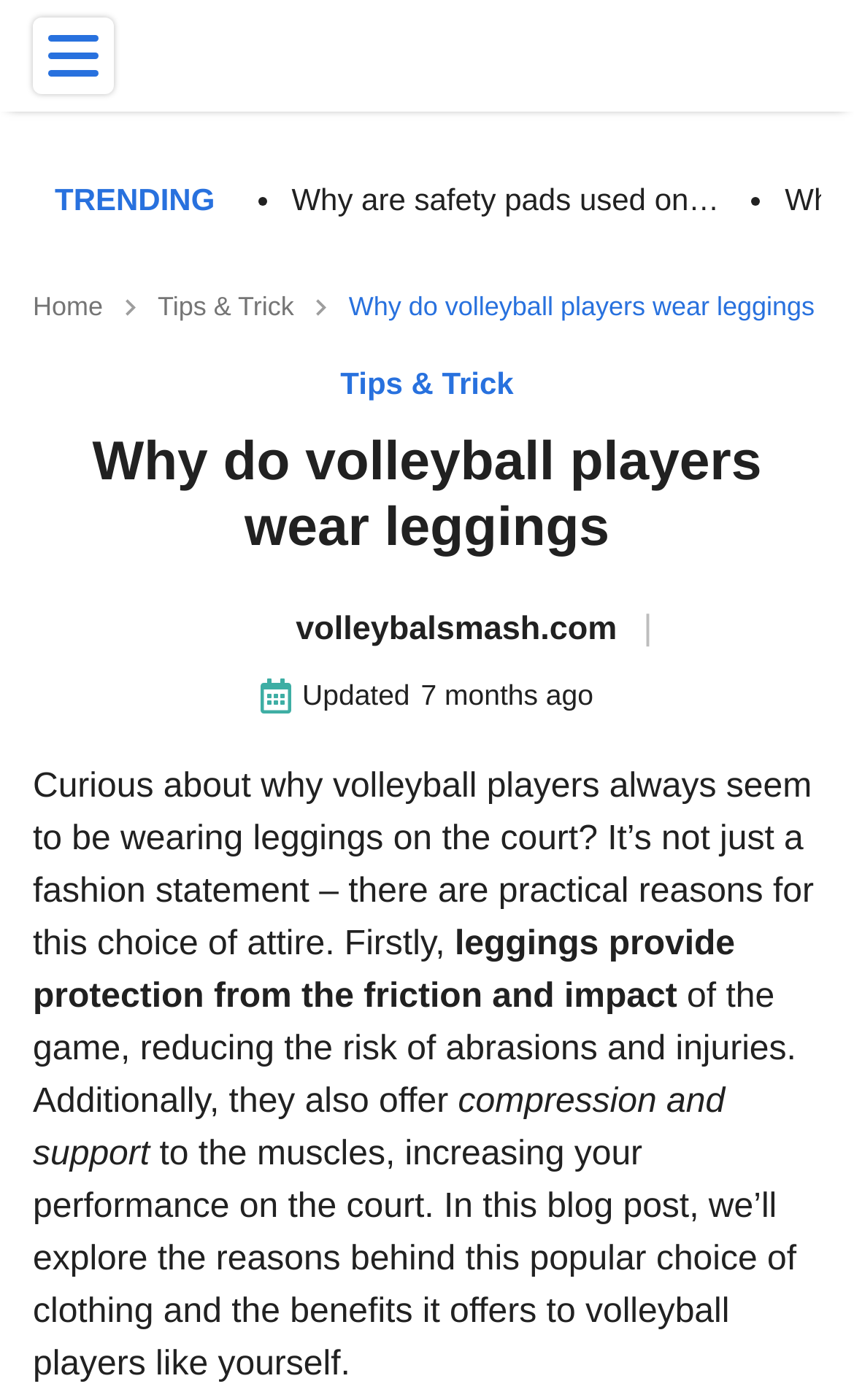Determine the bounding box coordinates for the HTML element described here: "Home".

[0.038, 0.205, 0.121, 0.233]